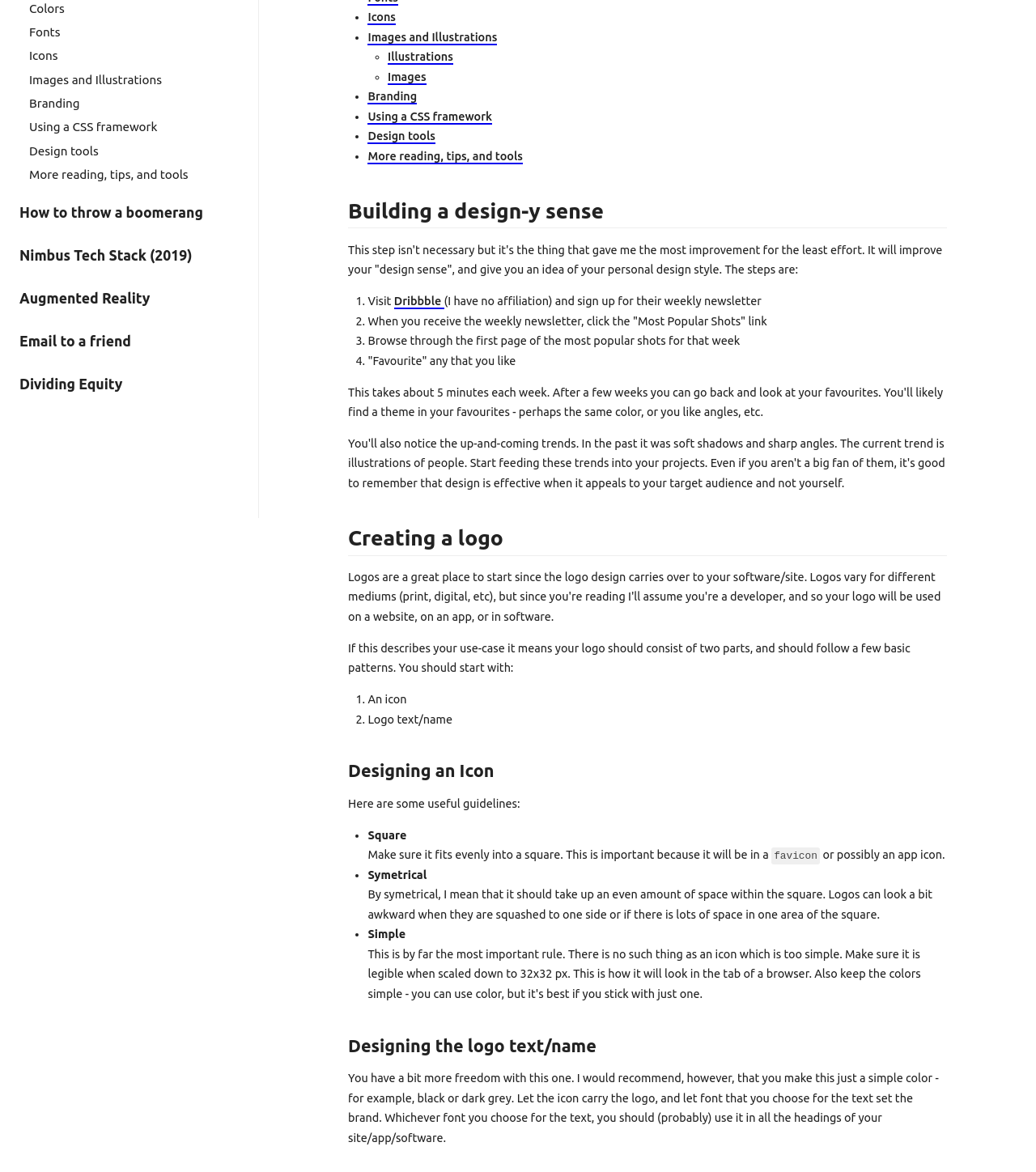Identify the bounding box coordinates for the UI element described by the following text: "More reading, tips, and tools". Provide the coordinates as four float numbers between 0 and 1, in the format [left, top, right, bottom].

[0.012, 0.139, 0.249, 0.159]